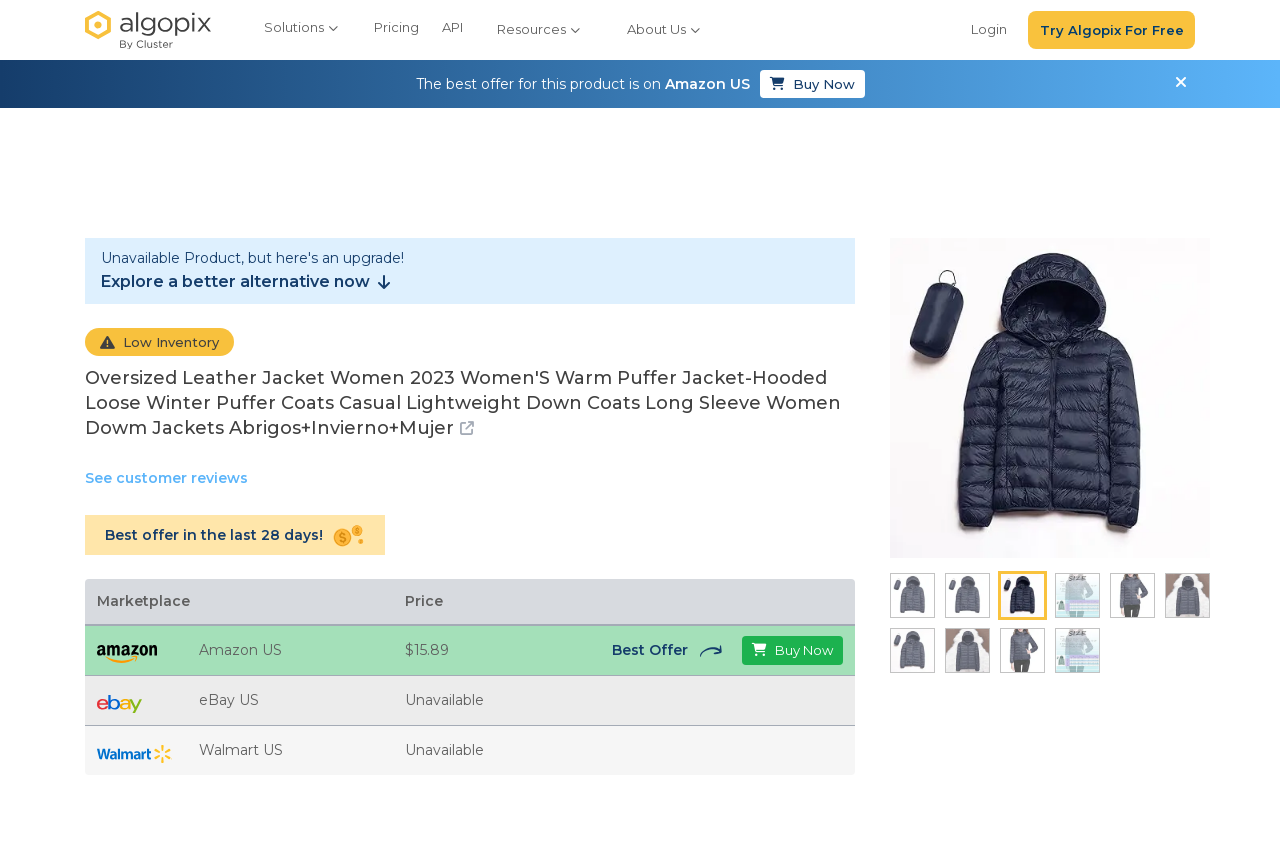Find the bounding box coordinates of the clickable area required to complete the following action: "Click on the 'See customer reviews' link".

[0.066, 0.548, 0.194, 0.578]